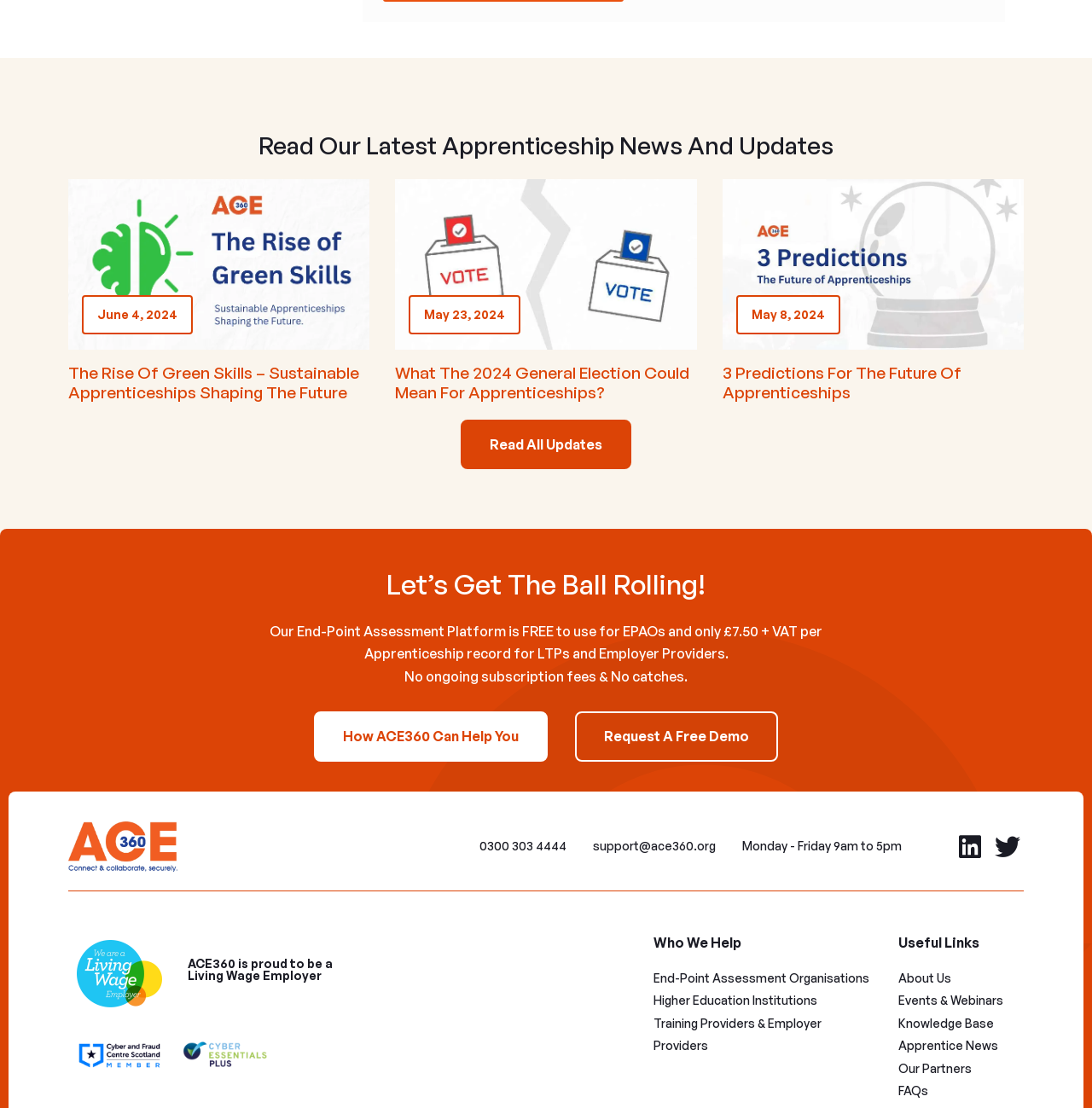Could you please study the image and provide a detailed answer to the question:
What is the name of the platform mentioned on the webpage?

The name of the platform can be found in the heading 'Let’s Get The Ball Rolling!' and the link 'Ace360' with an accompanying image.